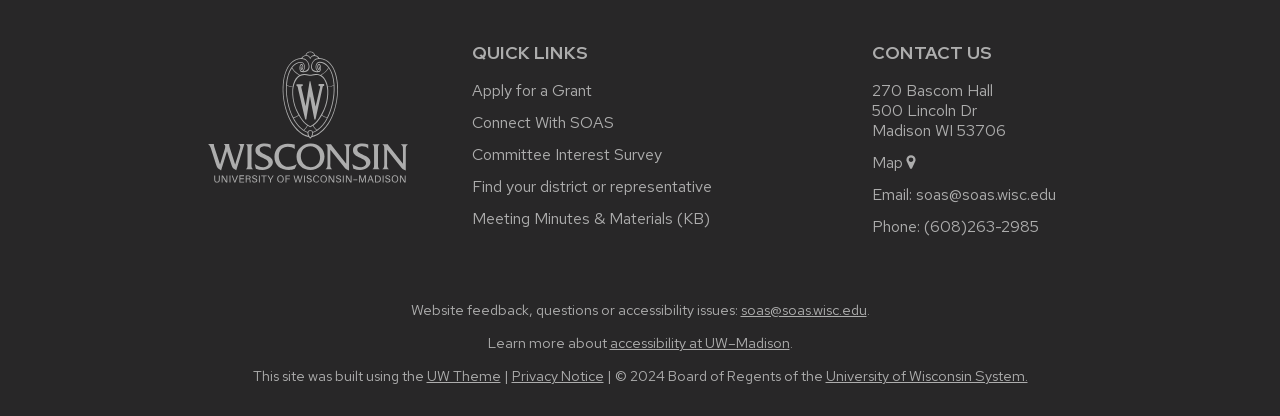Find the bounding box coordinates of the clickable area required to complete the following action: "View the map".

[0.681, 0.364, 0.718, 0.415]